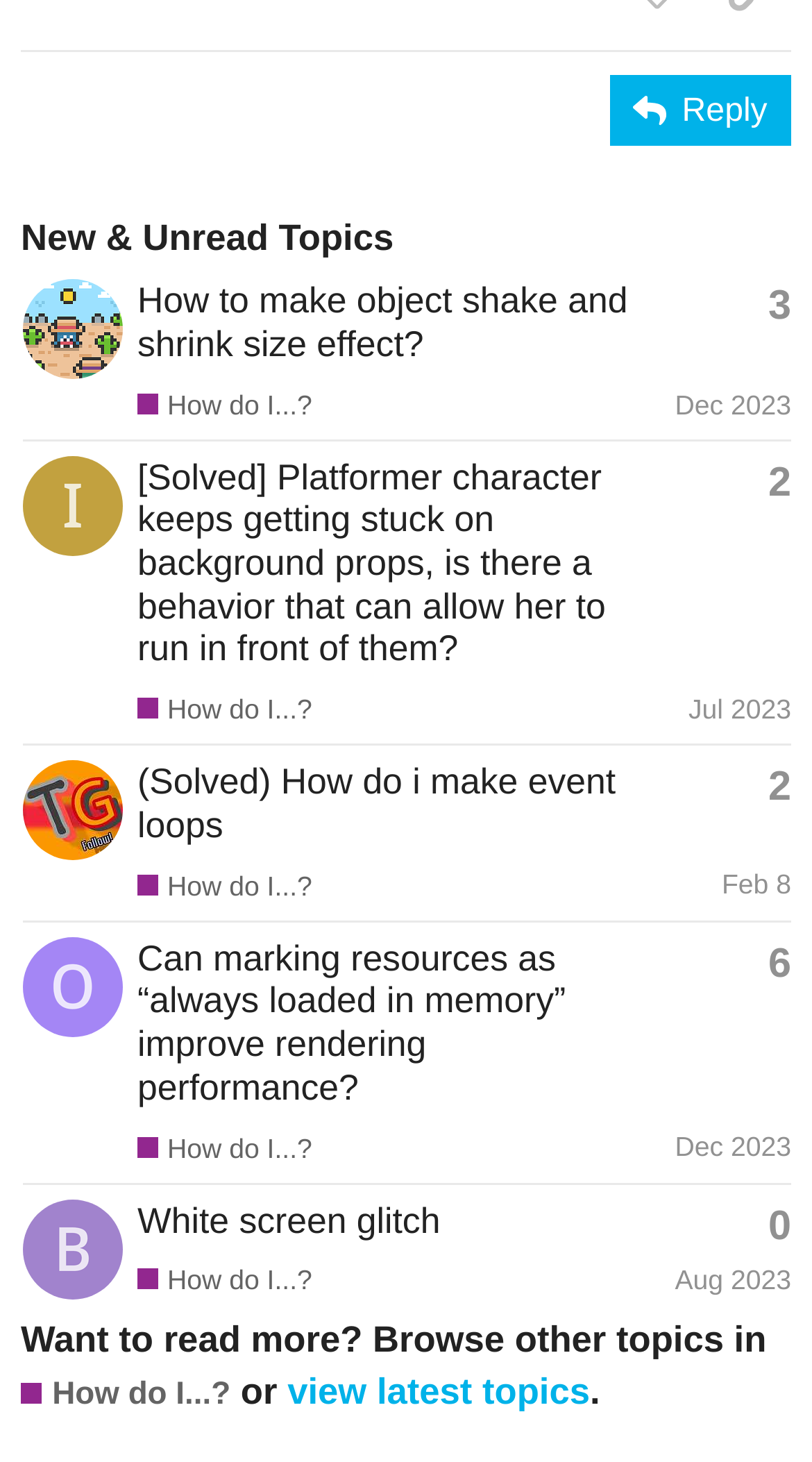Specify the bounding box coordinates for the region that must be clicked to perform the given instruction: "read news".

None